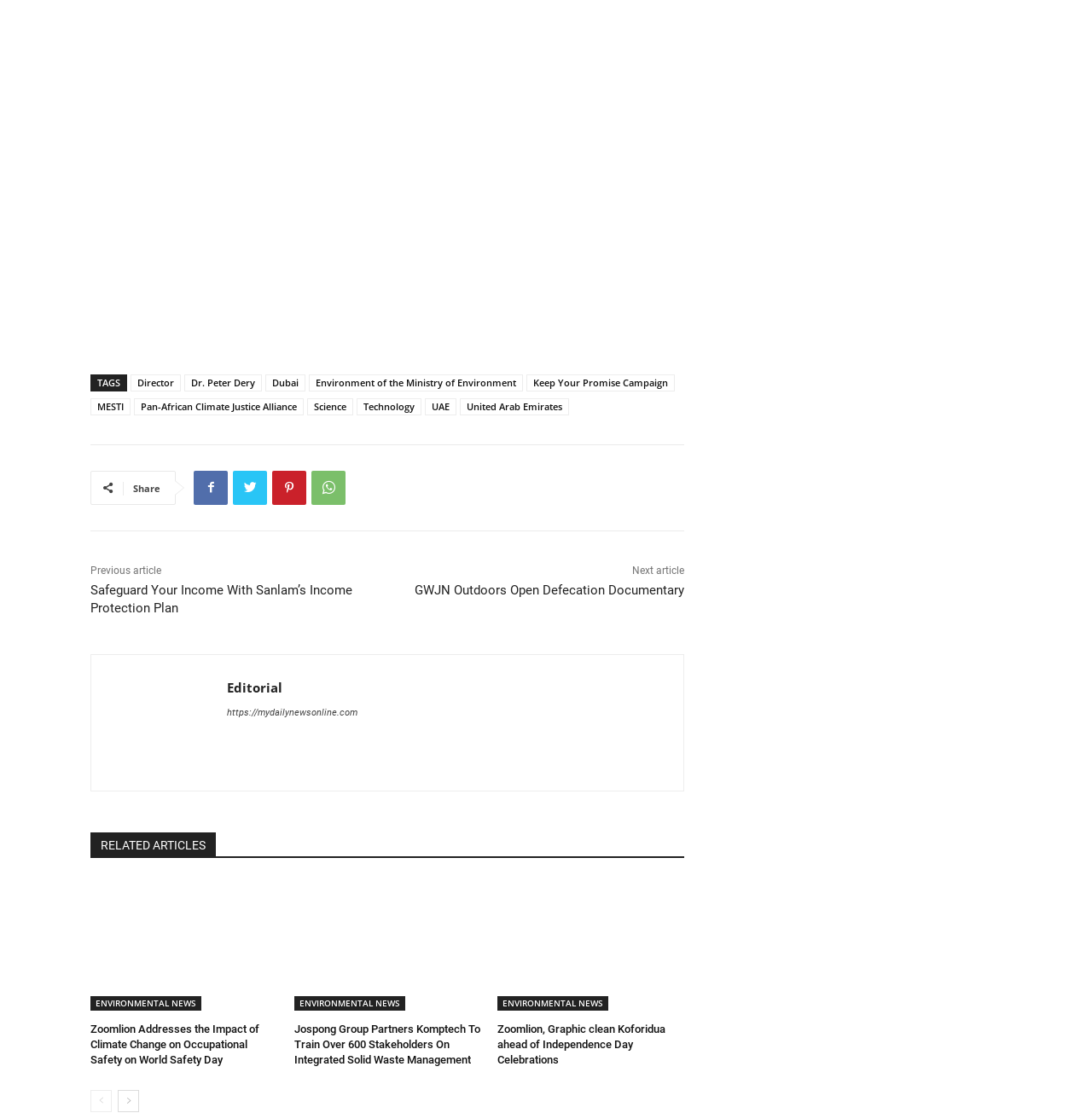Locate the bounding box coordinates of the clickable region to complete the following instruction: "Click on the 'Director' link."

[0.12, 0.336, 0.166, 0.352]